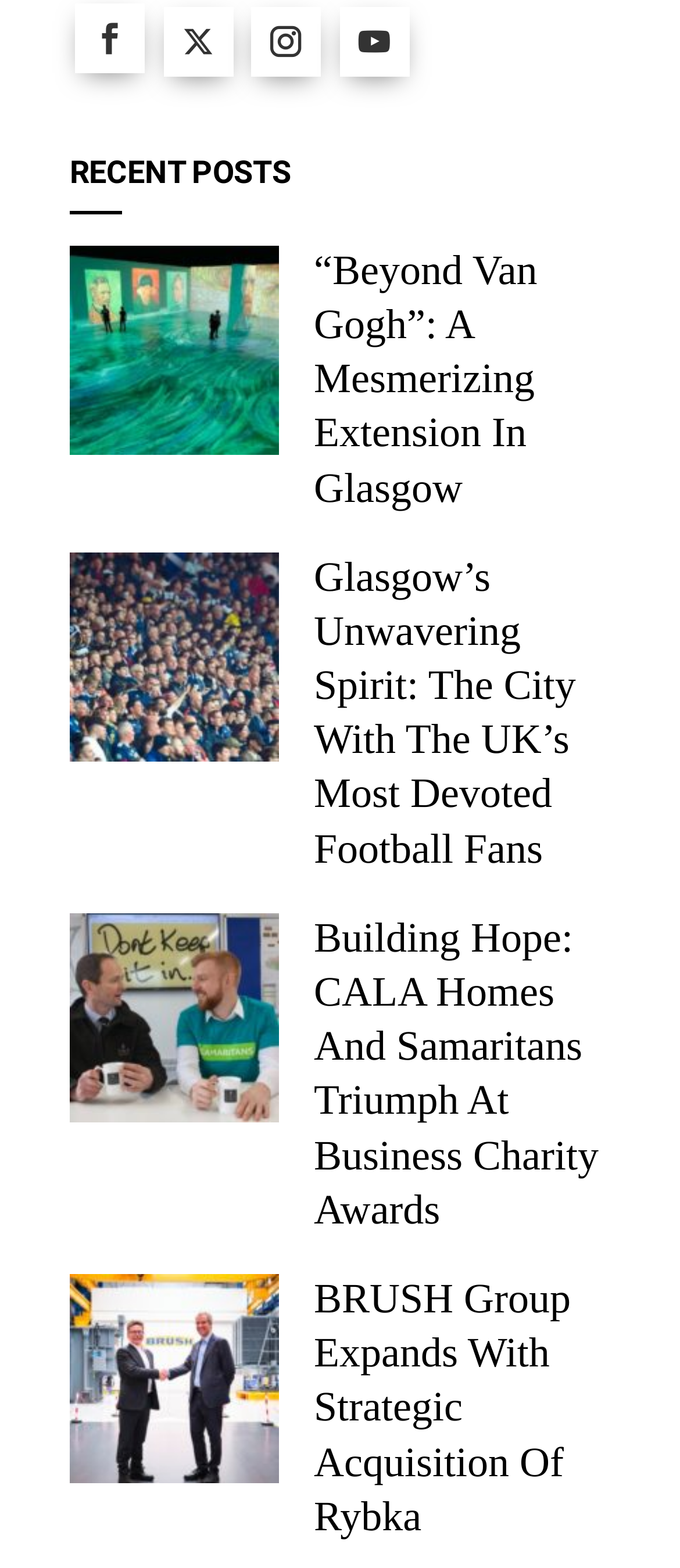Using the information in the image, could you please answer the following question in detail:
What is the title of the last post?

The last post is identified by its heading element with the text 'BRUSH Group Expands With Strategic Acquisition Of Rybka', which is located at the bottom-right section of the webpage.